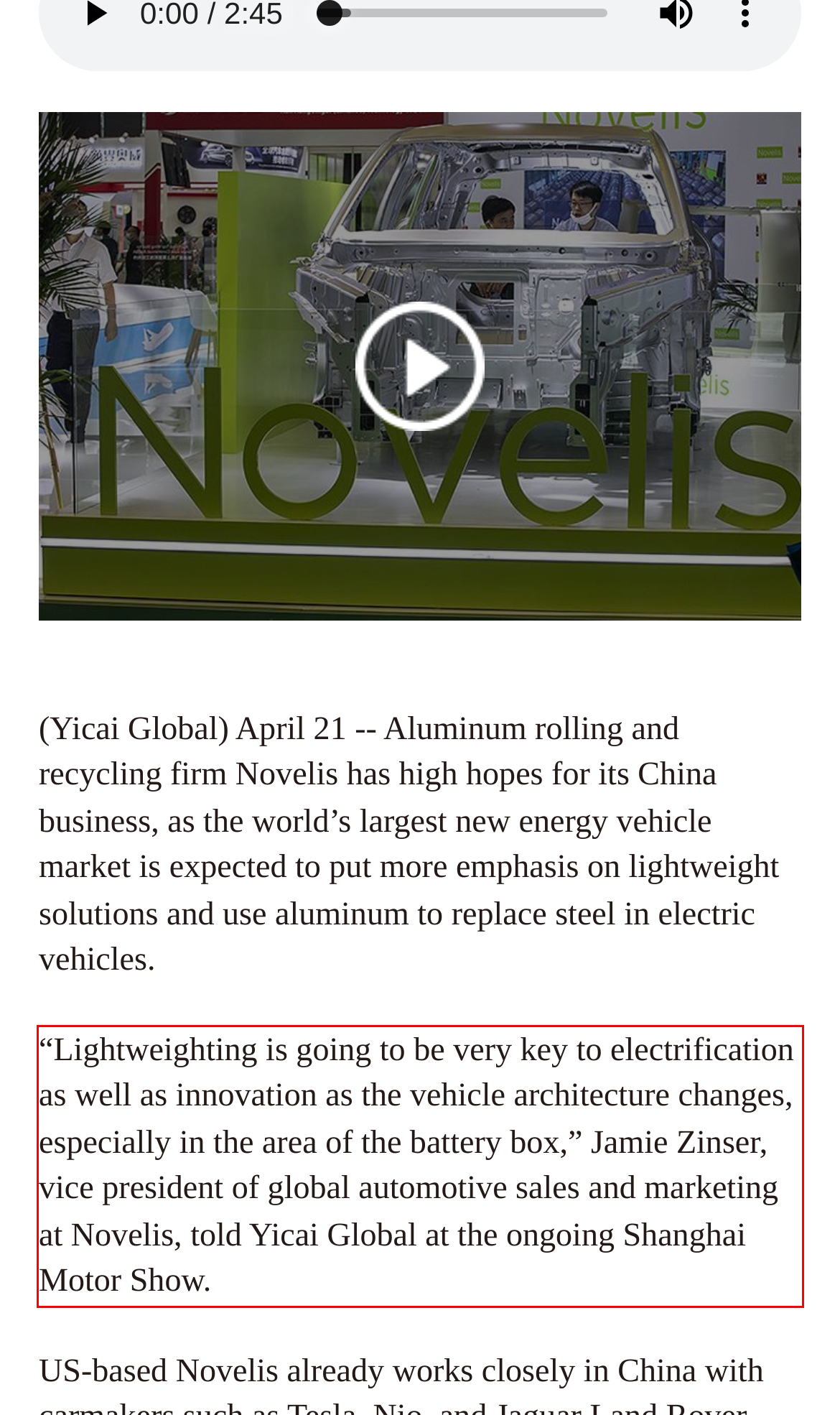The screenshot provided shows a webpage with a red bounding box. Apply OCR to the text within this red bounding box and provide the extracted content.

“Lightweighting is going to be very key to electrification as well as innovation as the vehicle architecture changes, especially in the area of the battery box,” Jamie Zinser, vice president of global automotive sales and marketing at Novelis, told Yicai Global at the ongoing Shanghai Motor Show.